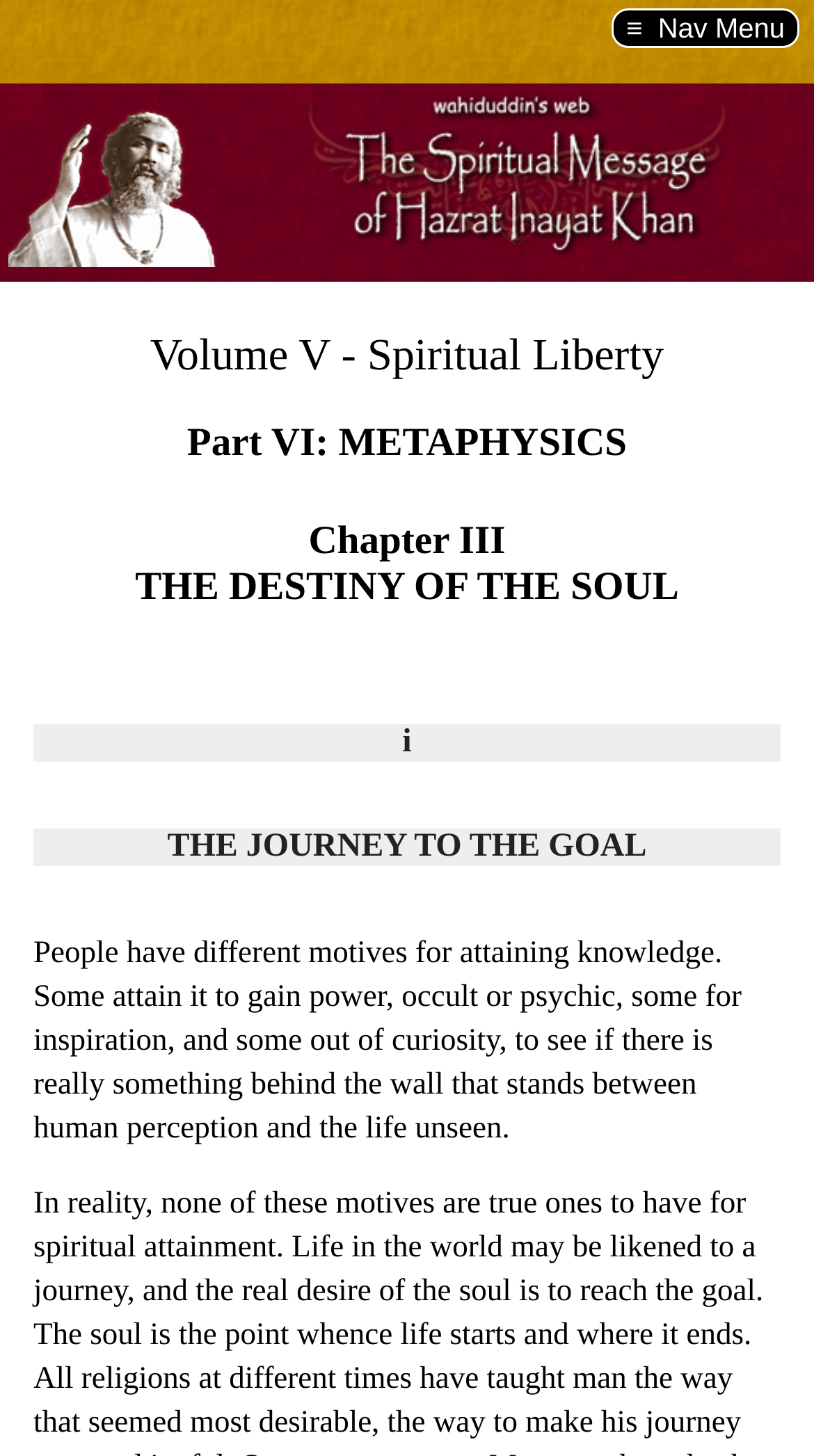What is the part of the volume that this chapter belongs to?
Based on the image, please offer an in-depth response to the question.

The heading element with the text 'Part VI: METAPHYSICS' indicates that this chapter belongs to Part VI, which is about Metaphysics.